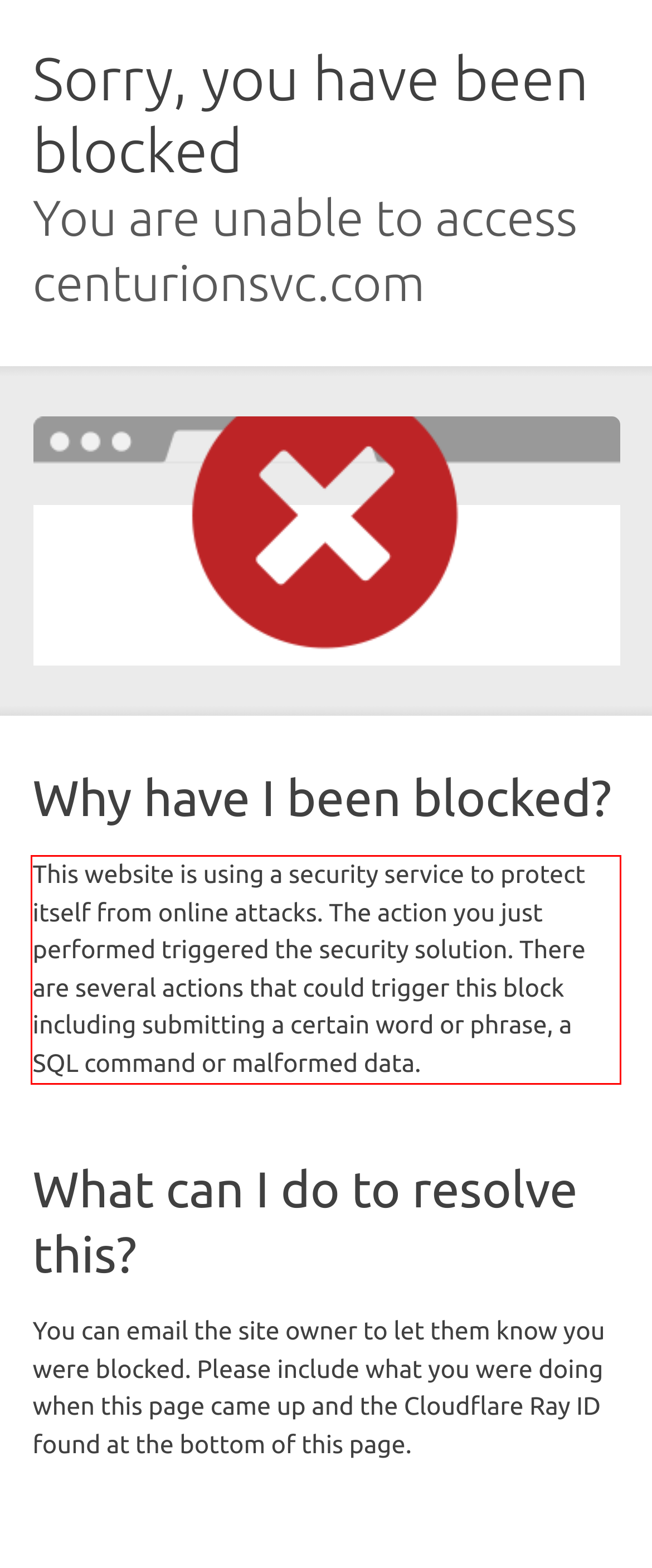Please extract the text content within the red bounding box on the webpage screenshot using OCR.

This website is using a security service to protect itself from online attacks. The action you just performed triggered the security solution. There are several actions that could trigger this block including submitting a certain word or phrase, a SQL command or malformed data.